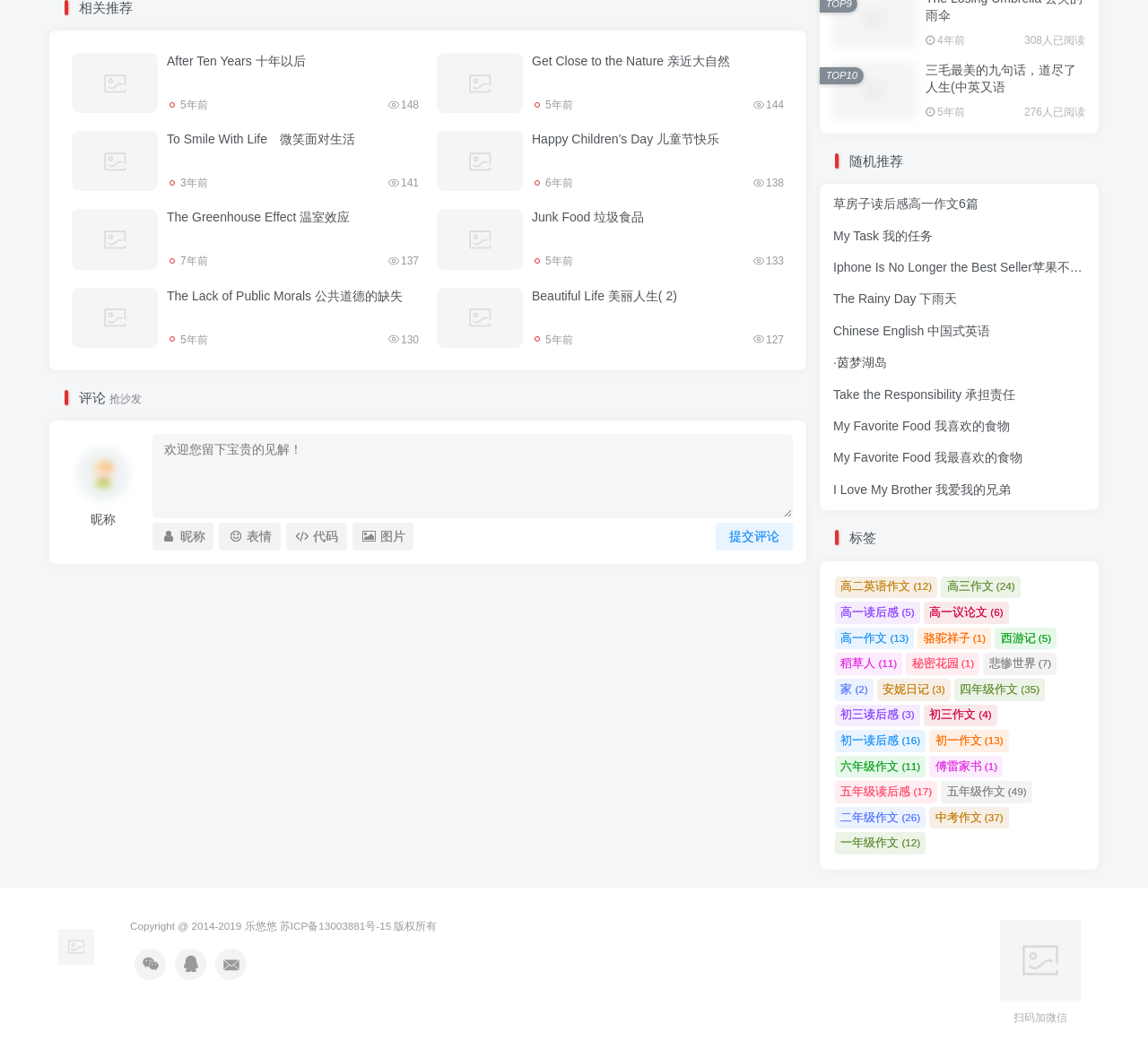How many years ago was the article 'Happy Children’s Day 儿童节快乐' published?
Carefully examine the image and provide a detailed answer to the question.

The publication time of the article 'Happy Children’s Day 儿童节快乐' can be found in the StaticText element with the text '6年前'.